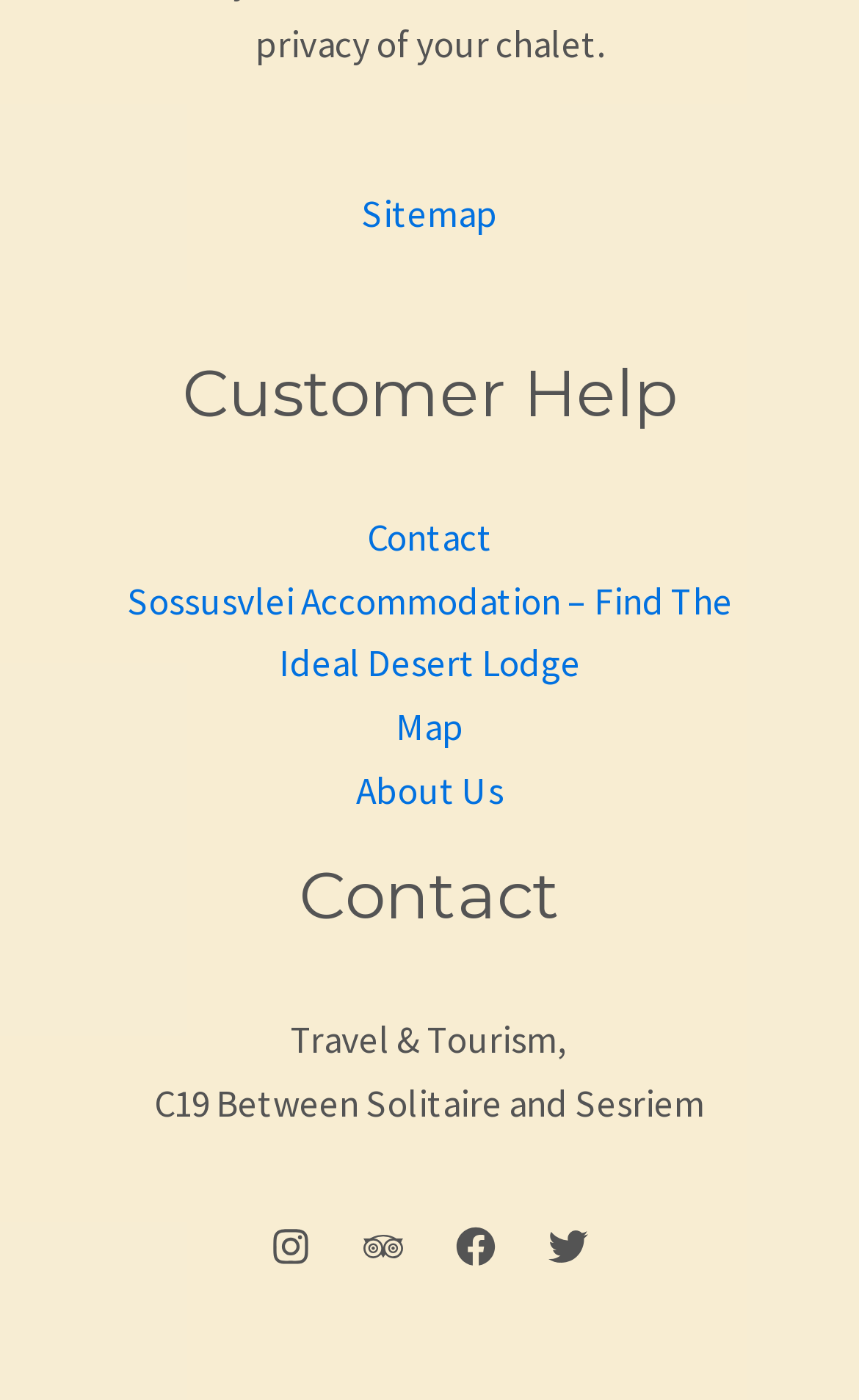What is the location of the business?
Kindly offer a detailed explanation using the data available in the image.

I found this answer by examining the StaticText element 'C19 Between Solitaire and Sesriem' which is located in the 'Footer Widget 4' section, suggesting that this is the location of the business.